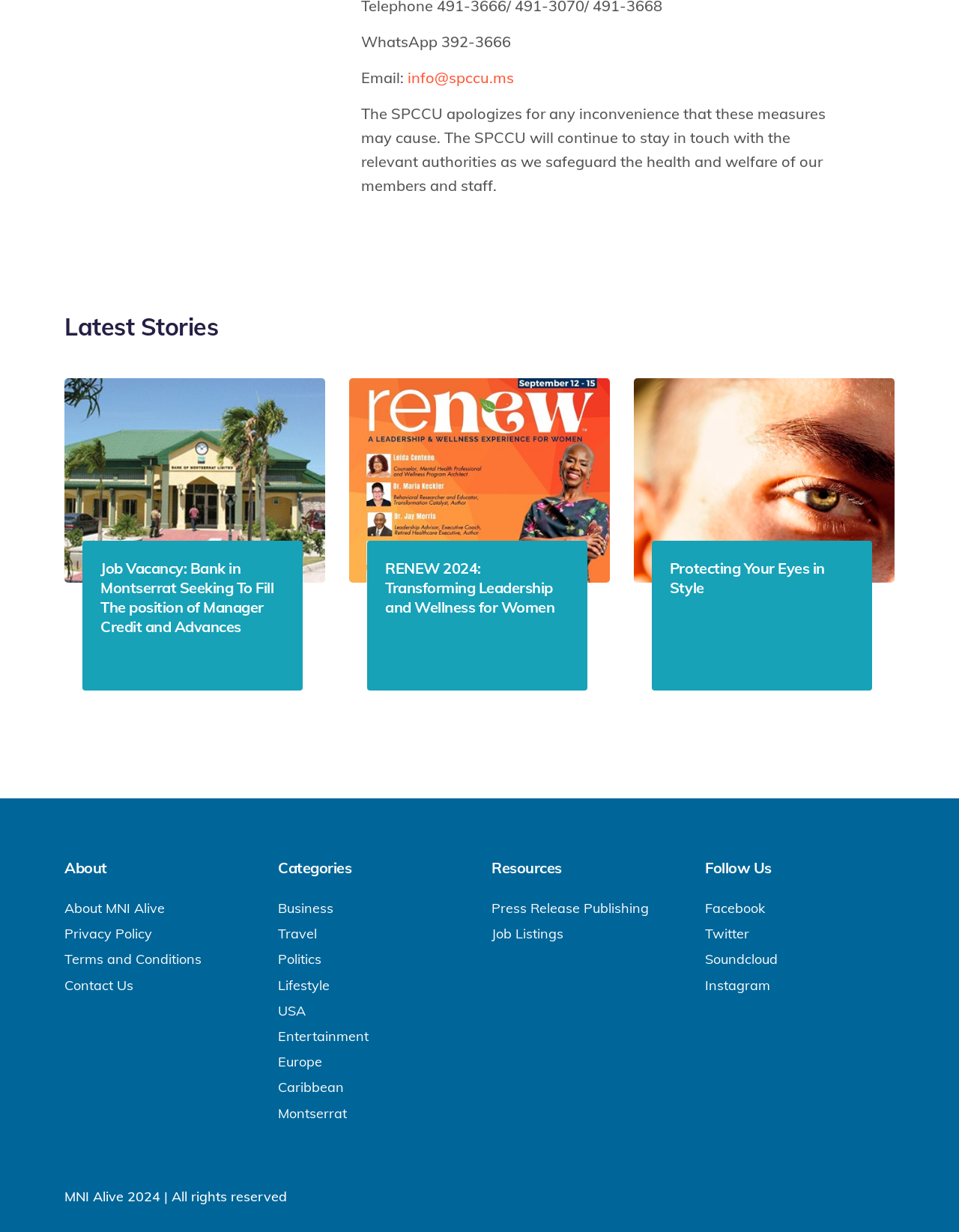Respond with a single word or phrase to the following question:
What is the title of the first latest story?

Bank in Montserrat